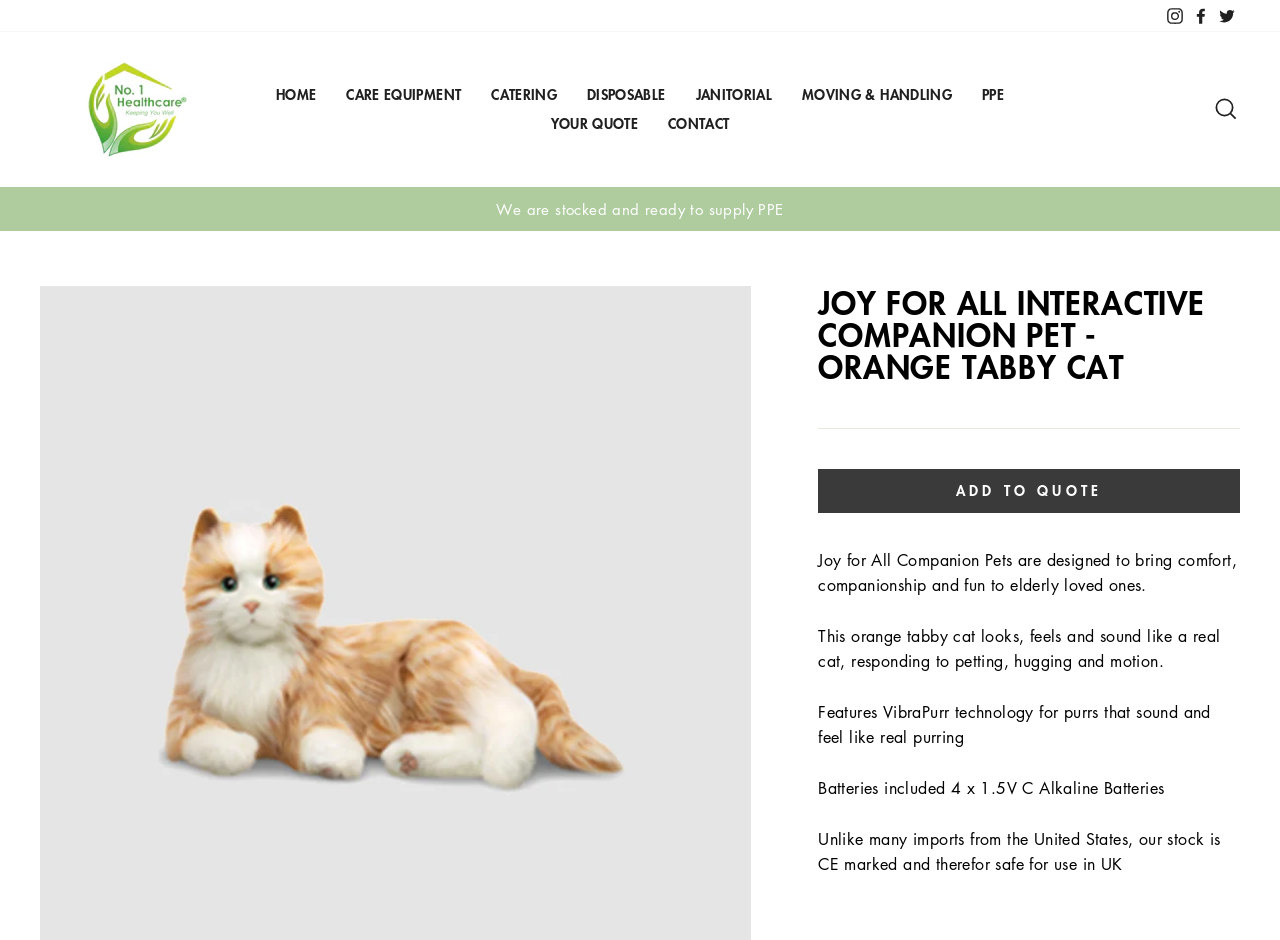Create a detailed summary of all the visual and textual information on the webpage.

This webpage is about a product called "Joy For All Interactive Companion Pet - Orange Tabby Cat" from No1-Healthcare. At the top left corner, there is a link to skip to the content and a logo of No1-Healthcare with a link to the company's homepage. On the top right corner, there are links to the company's social media profiles, including Instagram, Facebook, and Twitter.

Below the top section, there is a primary navigation menu with links to different categories, including HOME, CARE EQUIPMENT, CATERING, DISPOSABLE, JANITORIAL, MOVING & HANDLING, and PPE. There are also links to YOUR QUOTE and CONTACT.

The main content of the page is about the product, with a heading that reads "JOY FOR ALL INTERACTIVE COMPANION PET - ORANGE TABBY CAT". Below the heading, there is a section with the product's regular price. A horizontal separator line divides the price section from the product description section.

The product description section has several paragraphs of text, explaining the features and benefits of the product. The text describes how the orange tabby cat is designed to bring comfort and companionship to elderly loved ones, and how it looks, feels, and sounds like a real cat. The text also lists some of the product's features, including VibraPurr technology and the inclusion of batteries.

Overall, the webpage is focused on showcasing the product and its features, with a clear and concise layout that makes it easy to navigate and read.